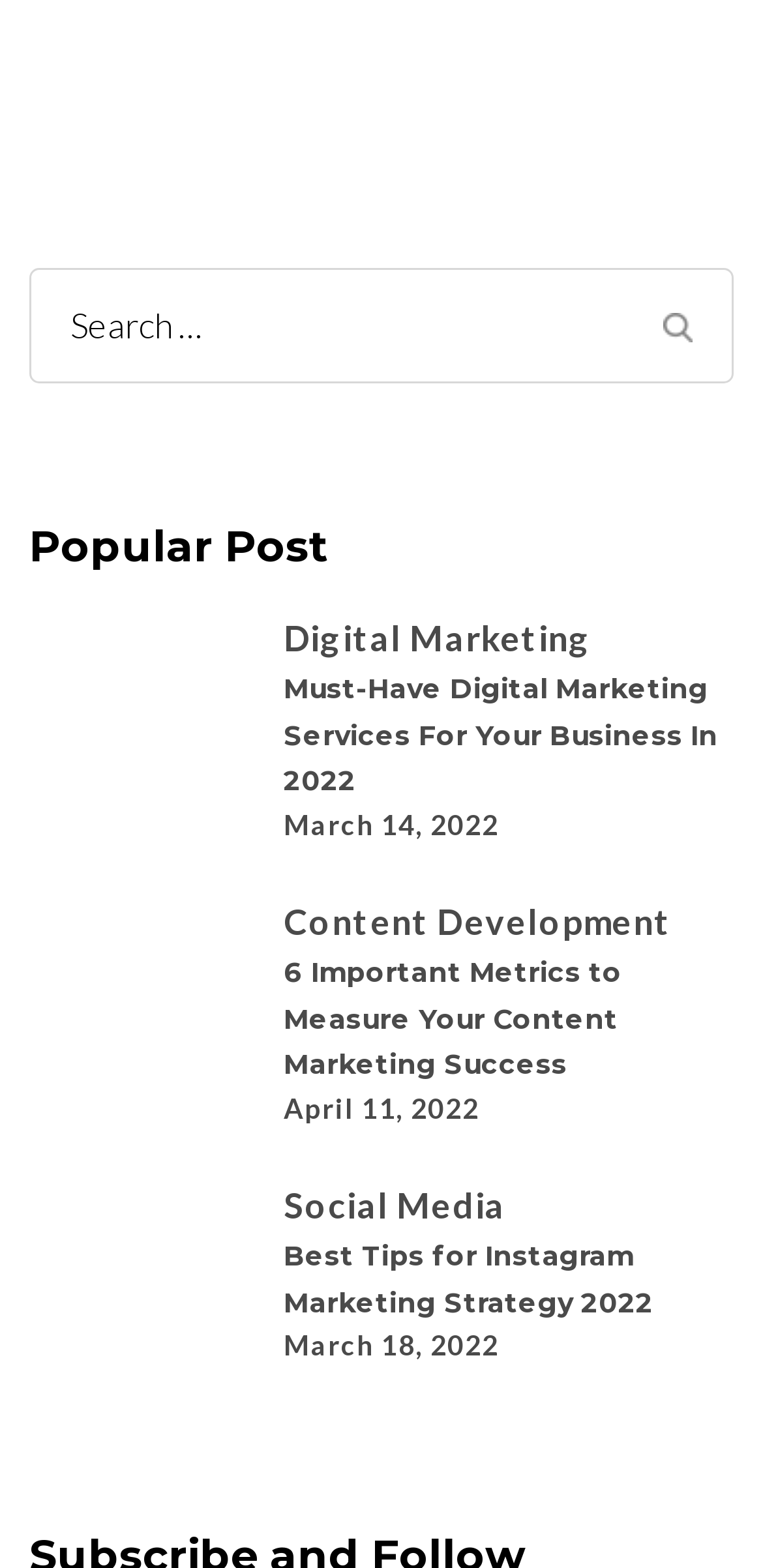Determine the bounding box coordinates for the element that should be clicked to follow this instruction: "Read the article about must-have digital marketing services". The coordinates should be given as four float numbers between 0 and 1, in the format [left, top, right, bottom].

[0.372, 0.429, 0.941, 0.508]